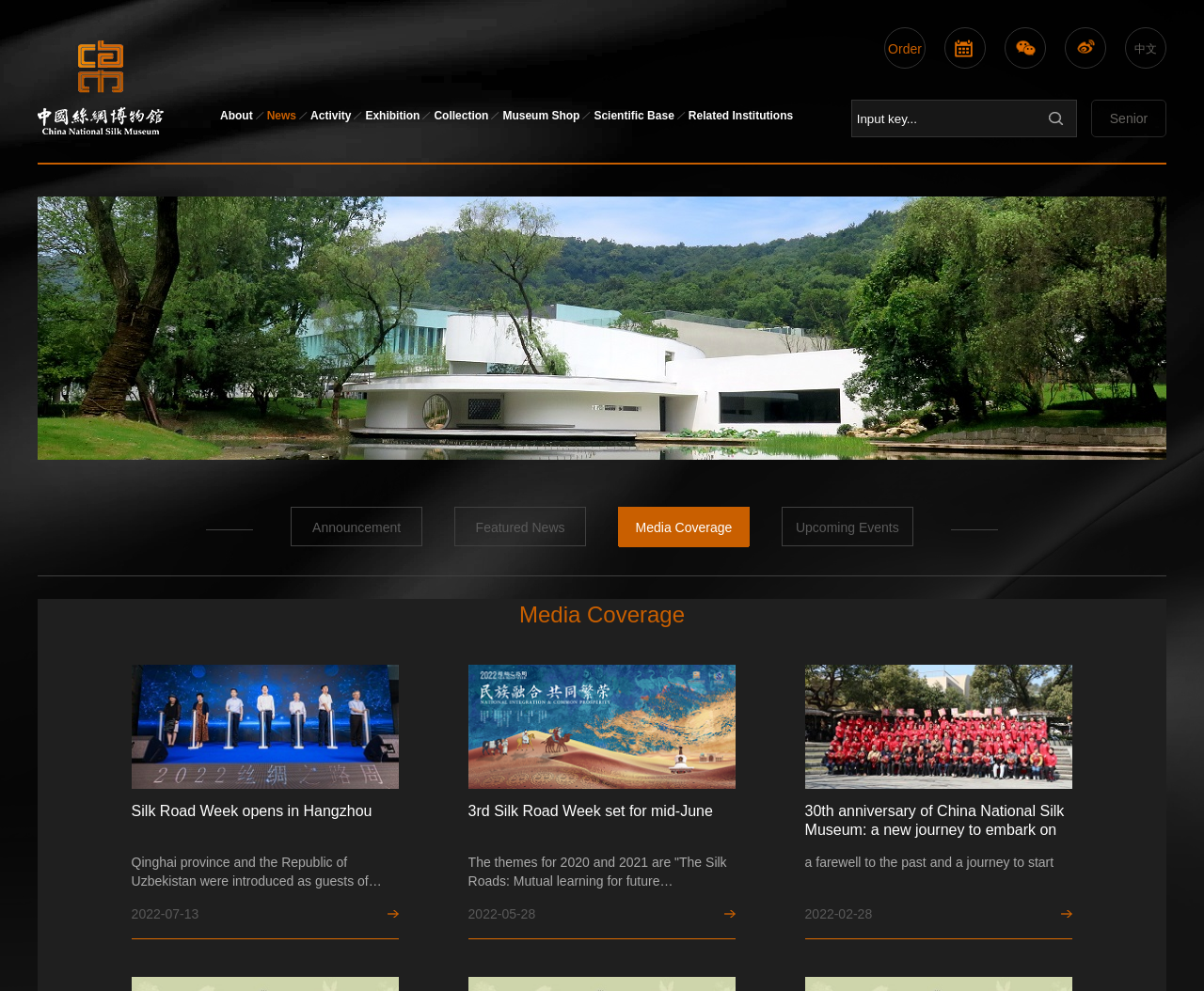Provide a brief response to the question using a single word or phrase: 
What is the theme of the news section?

Silk Road